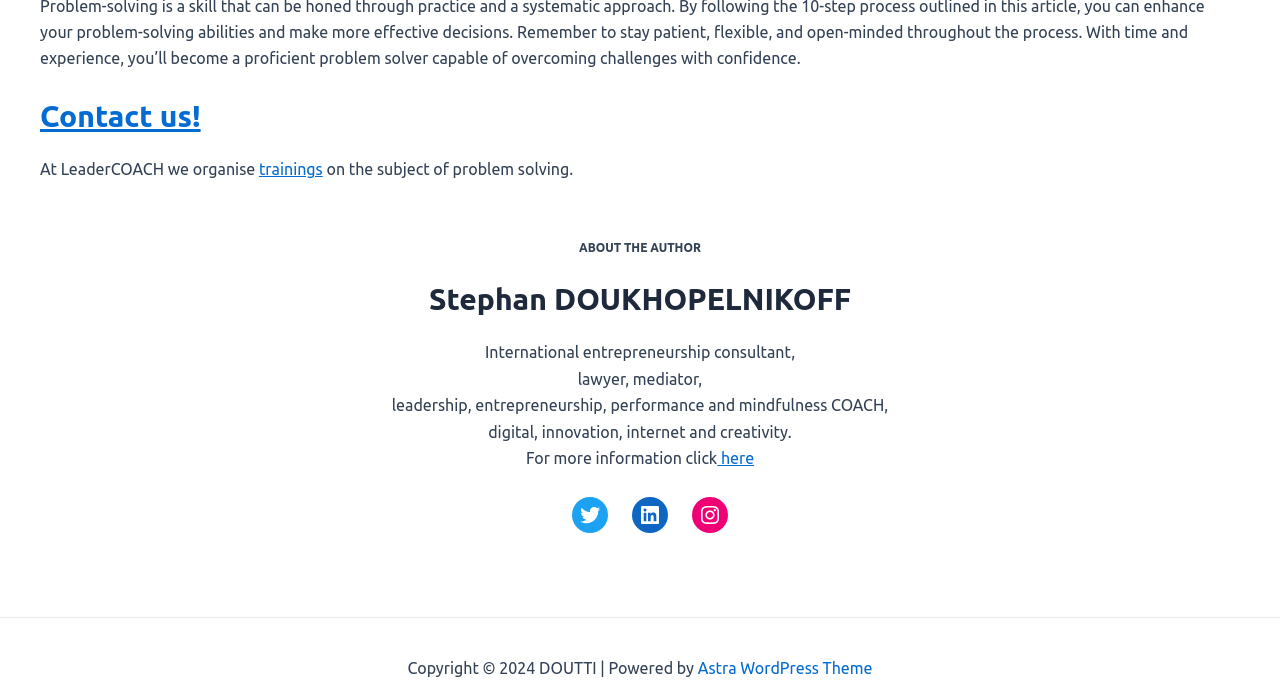Please provide the bounding box coordinate of the region that matches the element description: Contact us!. Coordinates should be in the format (top-left x, top-left y, bottom-right x, bottom-right y) and all values should be between 0 and 1.

[0.031, 0.146, 0.157, 0.196]